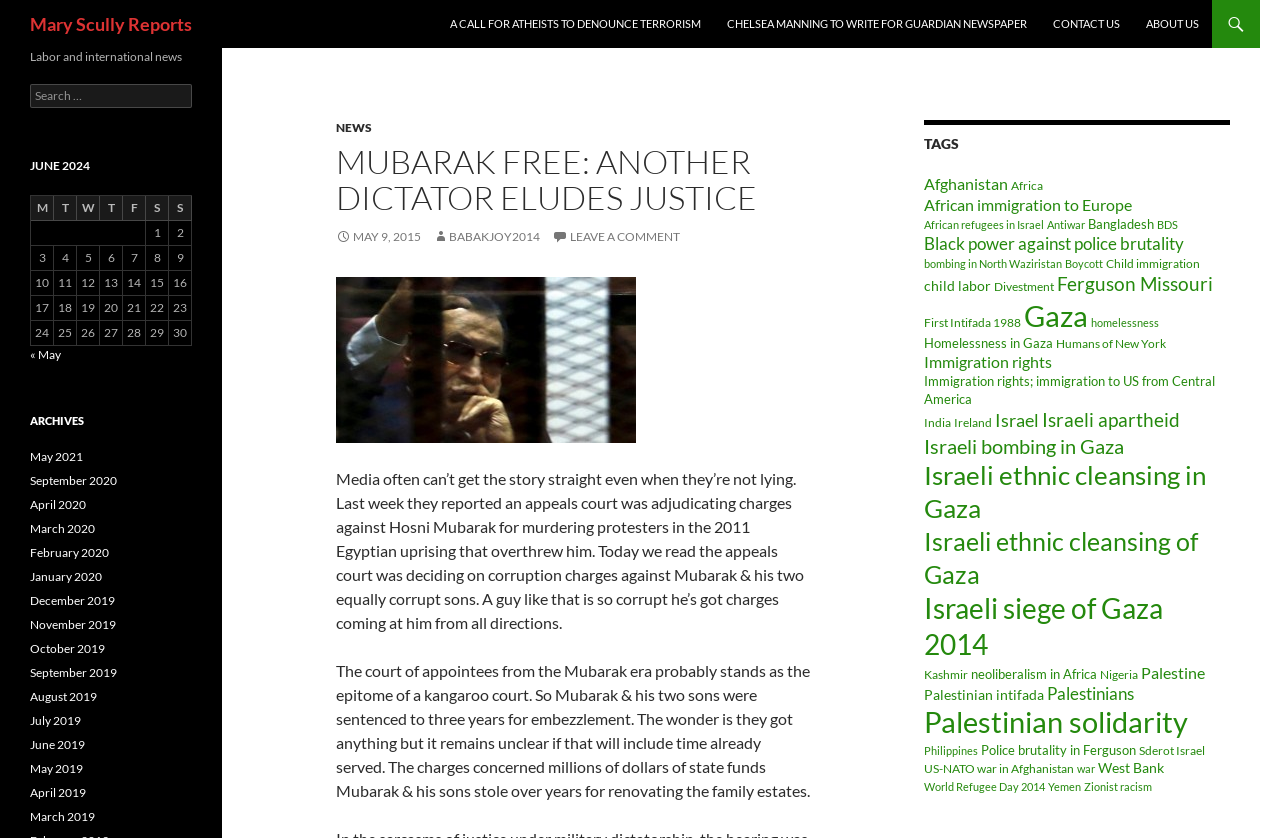How many years were Mubarak and his sons sentenced to?
Please provide a detailed and comprehensive answer to the question.

According to the article's content, Mubarak and his sons were sentenced to three years for embezzlement, as mentioned in the sentence 'So Mubarak & his two sons were sentenced to three years for embezzlement.'